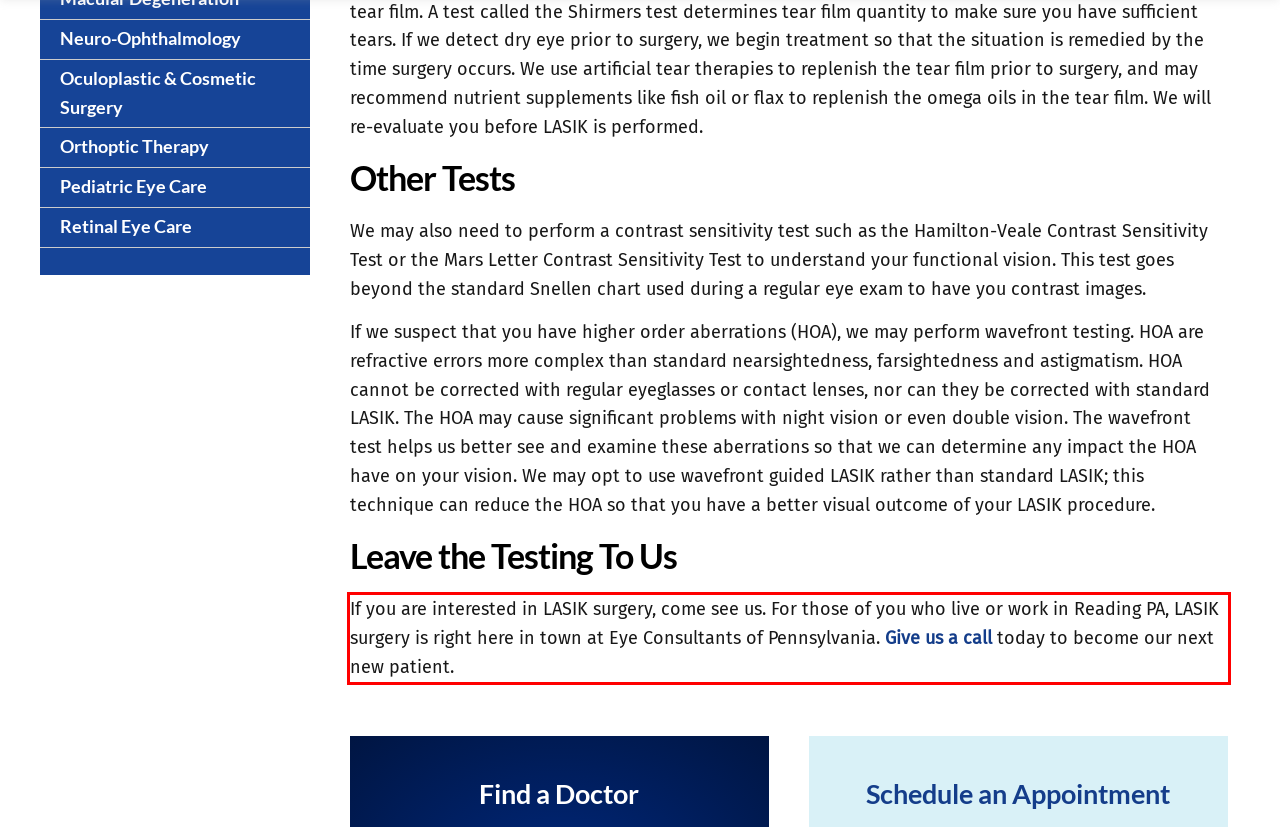View the screenshot of the webpage and identify the UI element surrounded by a red bounding box. Extract the text contained within this red bounding box.

If you are interested in LASIK surgery, come see us. For those of you who live or work in Reading PA, LASIK surgery is right here in town at Eye Consultants of Pennsylvania. Give us a call today to become our next new patient.